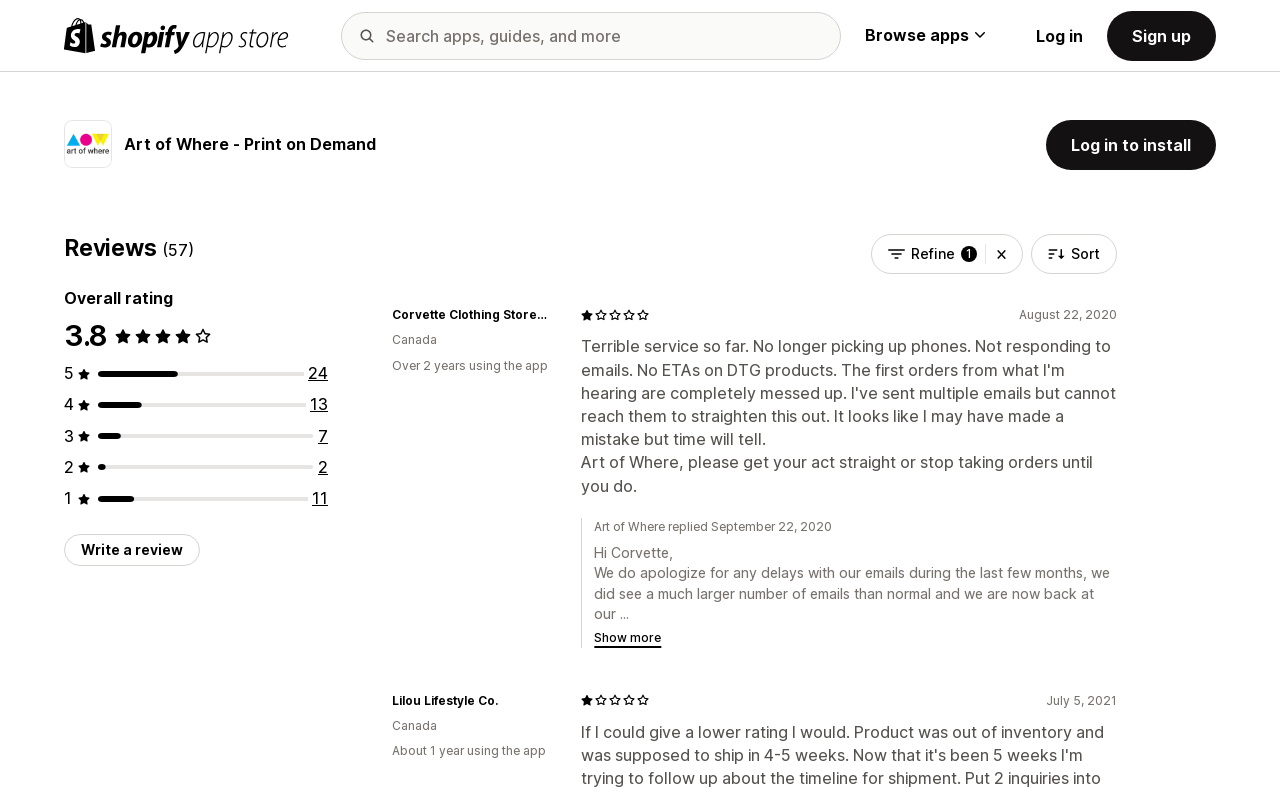Please identify the coordinates of the bounding box for the clickable region that will accomplish this instruction: "Log in to install".

[0.817, 0.152, 0.95, 0.215]